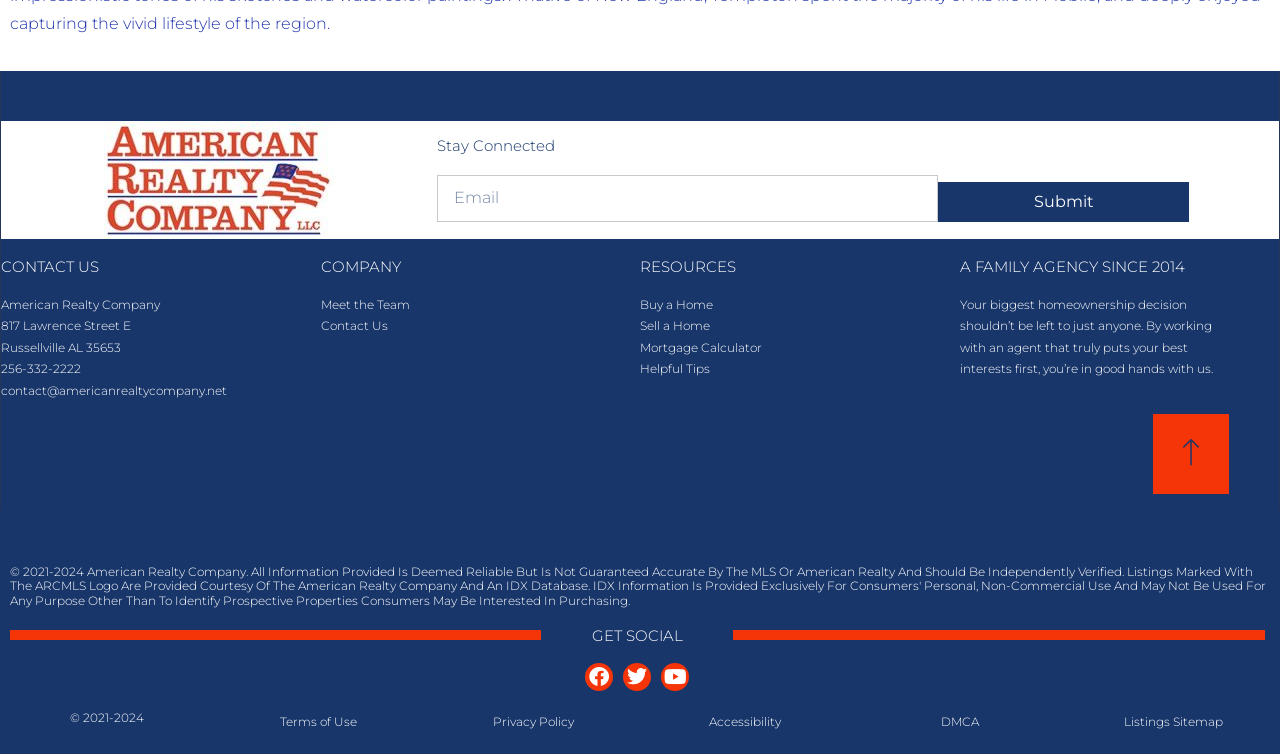Analyze the image and deliver a detailed answer to the question: What is the phone number of American Realty Company?

I found a static text element containing the phone number '256-332-2222' which is likely the phone number of American Realty Company.